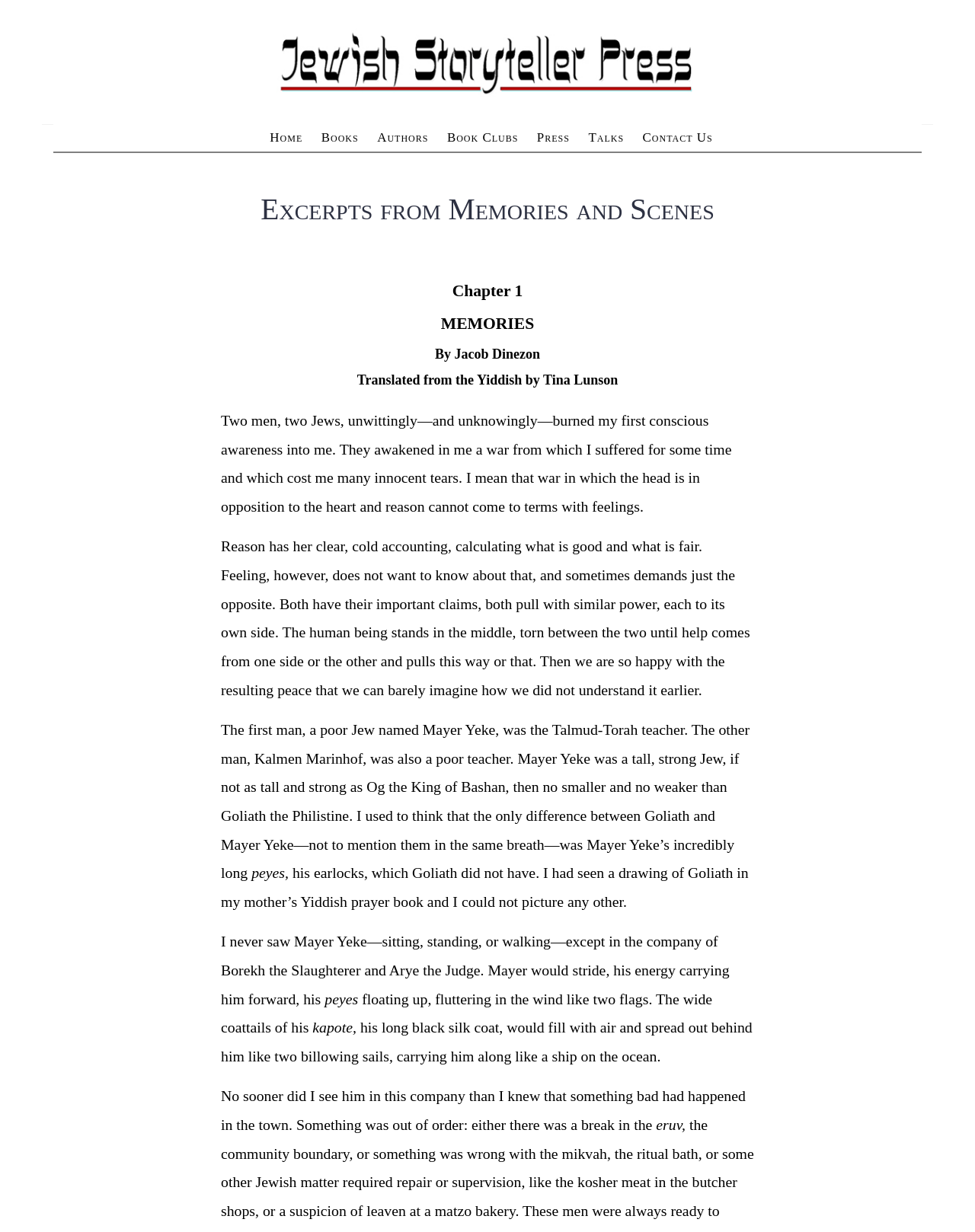Determine the bounding box coordinates for the clickable element required to fulfill the instruction: "Click the 'Jewish Storyteller Press' link". Provide the coordinates as four float numbers between 0 and 1, i.e., [left, top, right, bottom].

[0.277, 0.043, 0.723, 0.055]